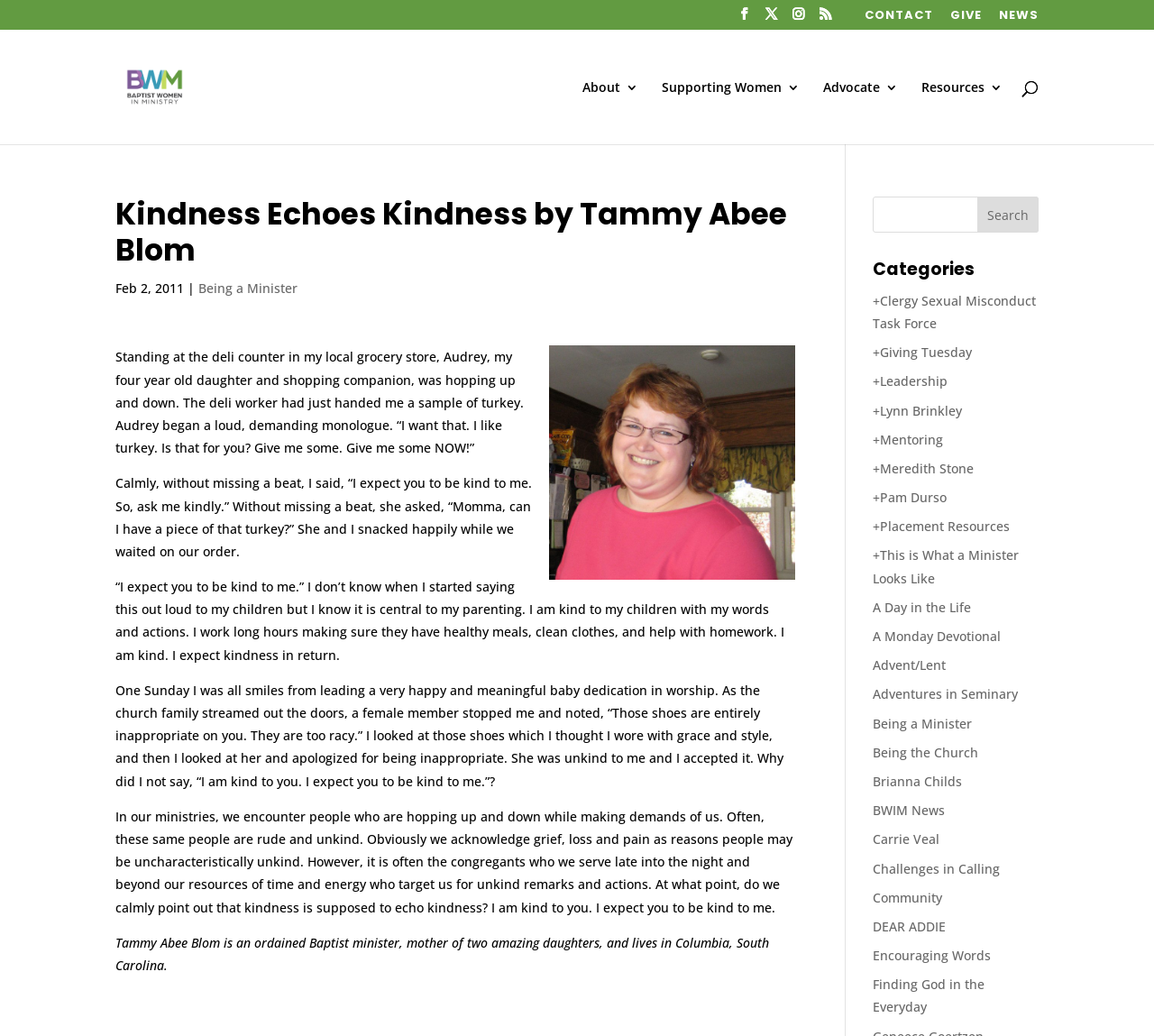Please reply with a single word or brief phrase to the question: 
How many search boxes are available?

2